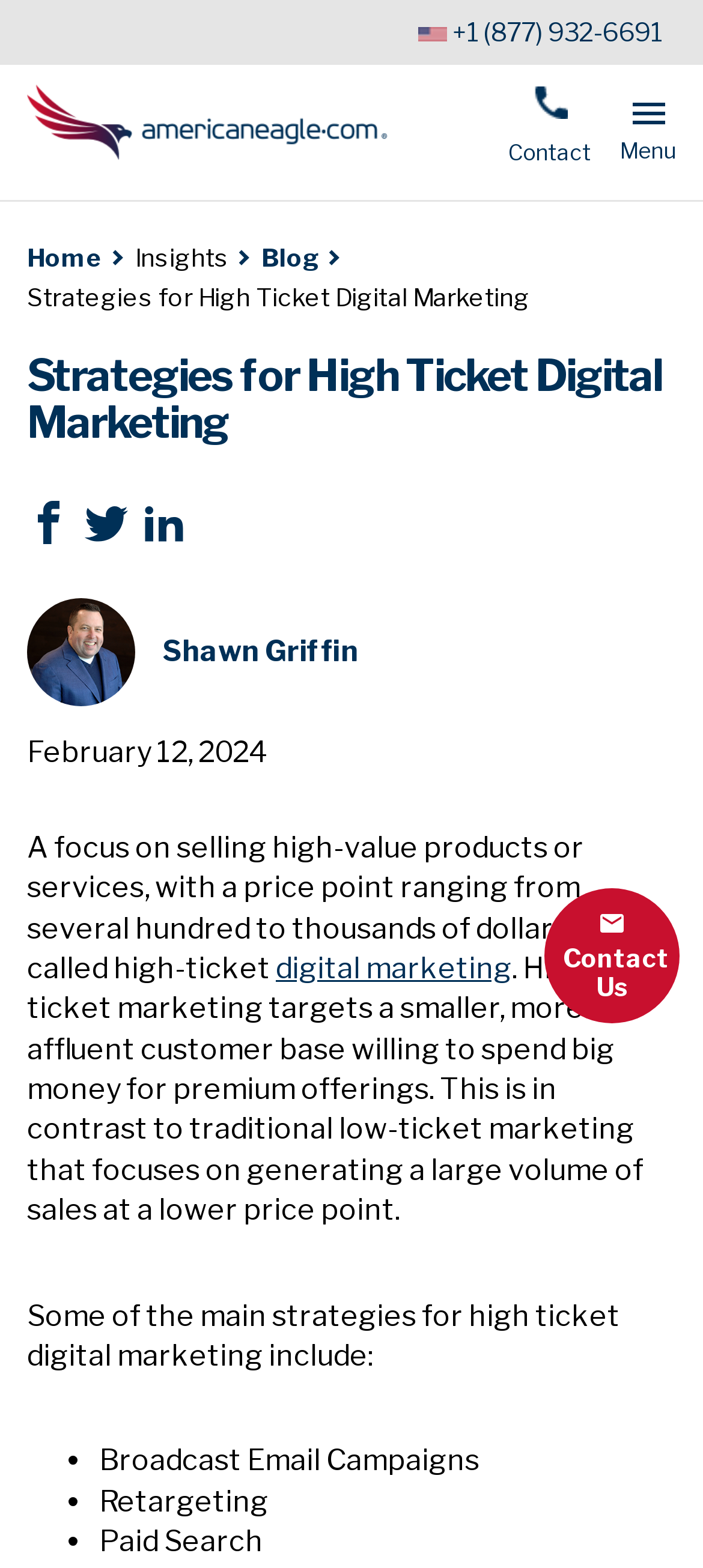Identify the bounding box coordinates of the area that should be clicked in order to complete the given instruction: "Call the phone number". The bounding box coordinates should be four float numbers between 0 and 1, i.e., [left, top, right, bottom].

[0.644, 0.01, 0.941, 0.03]